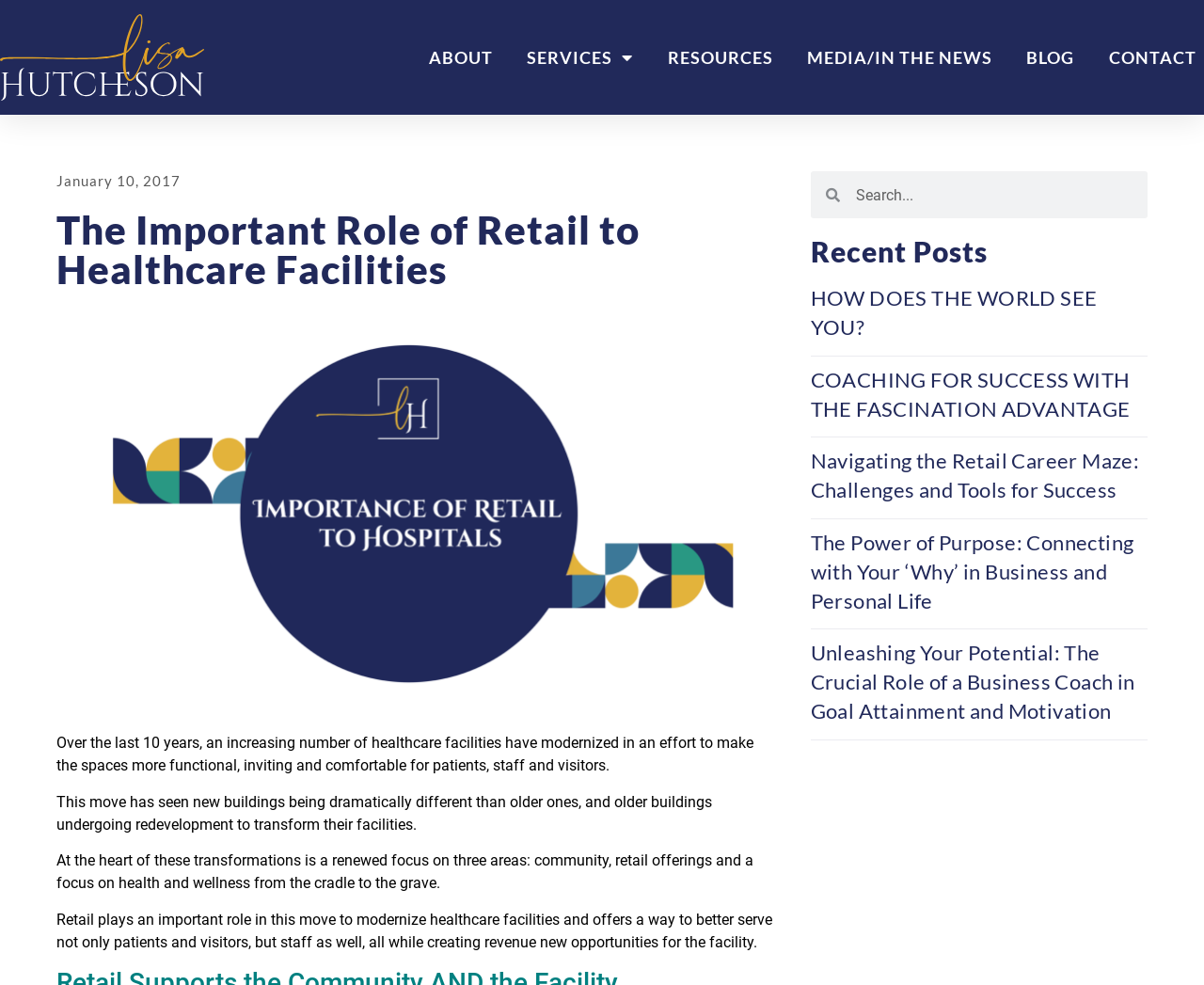Please identify the bounding box coordinates of where to click in order to follow the instruction: "Explore SERVICES menu".

[0.432, 0.036, 0.533, 0.08]